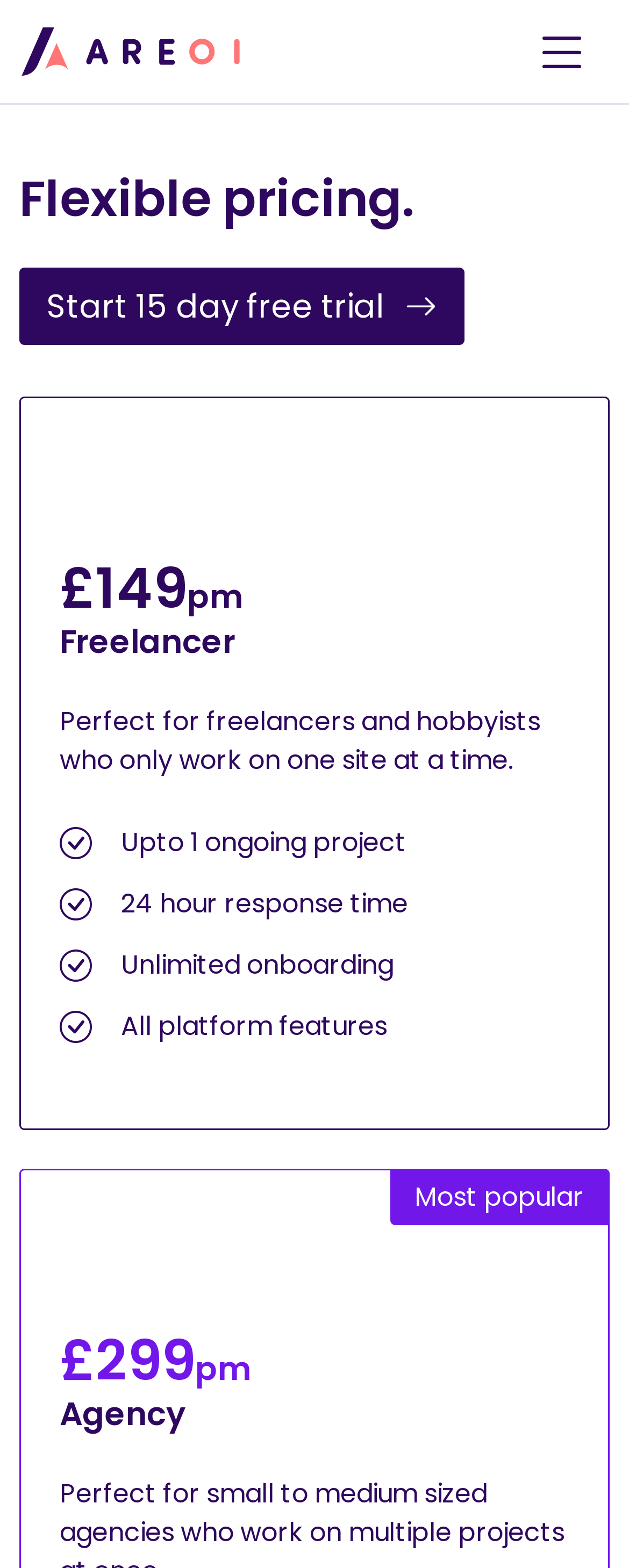Based on the image, provide a detailed response to the question:
What is the purpose of the 'Open mobile menu' button?

The 'Open mobile menu' button is likely used to open a mobile menu, allowing users to navigate the website on their mobile devices. This button is placed at the top right corner of the webpage, indicating its purpose is to provide easy access to the website's menu on smaller screens.